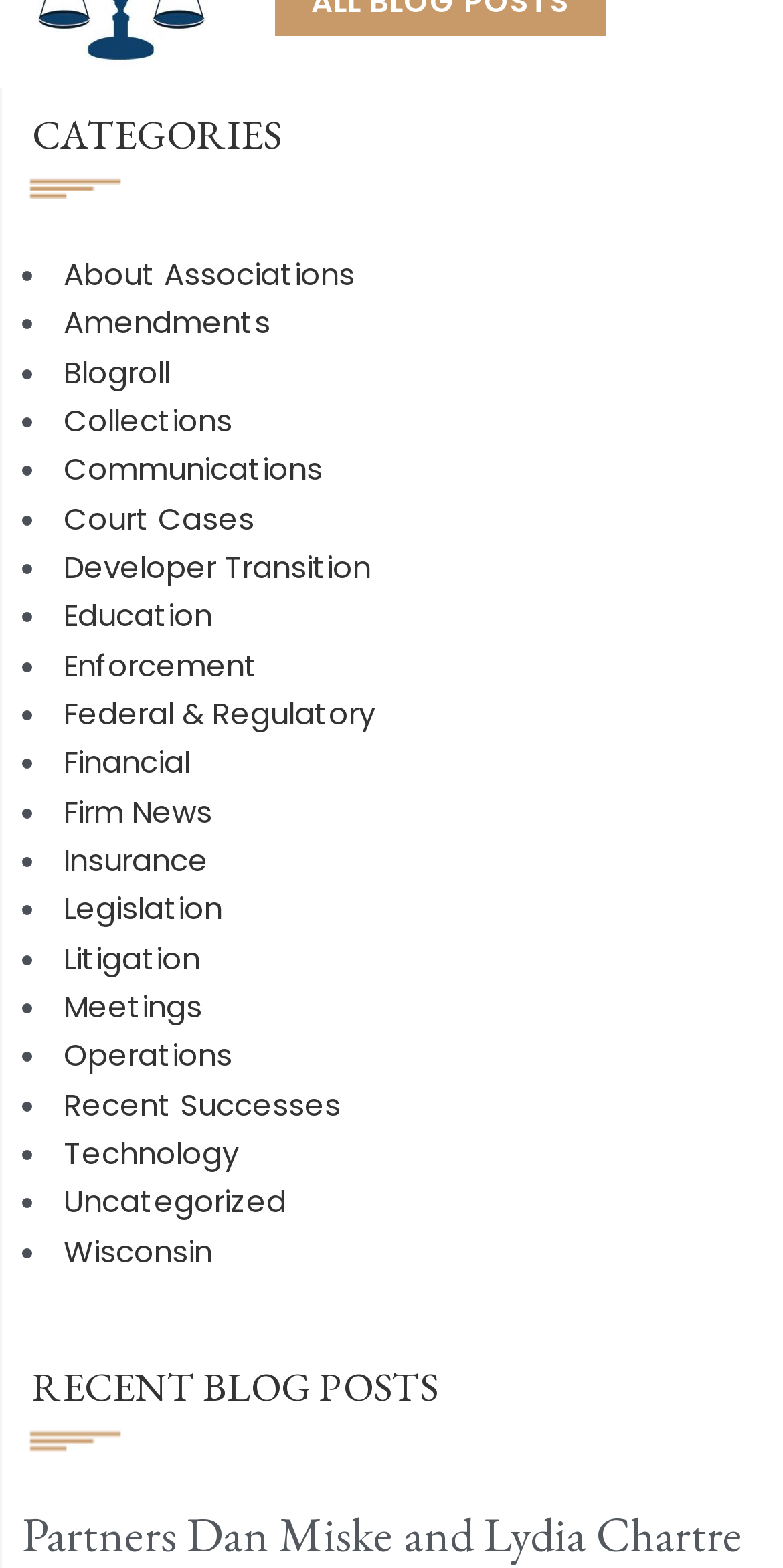Identify the bounding box of the HTML element described as: "Federal & Regulatory".

[0.081, 0.442, 0.478, 0.468]